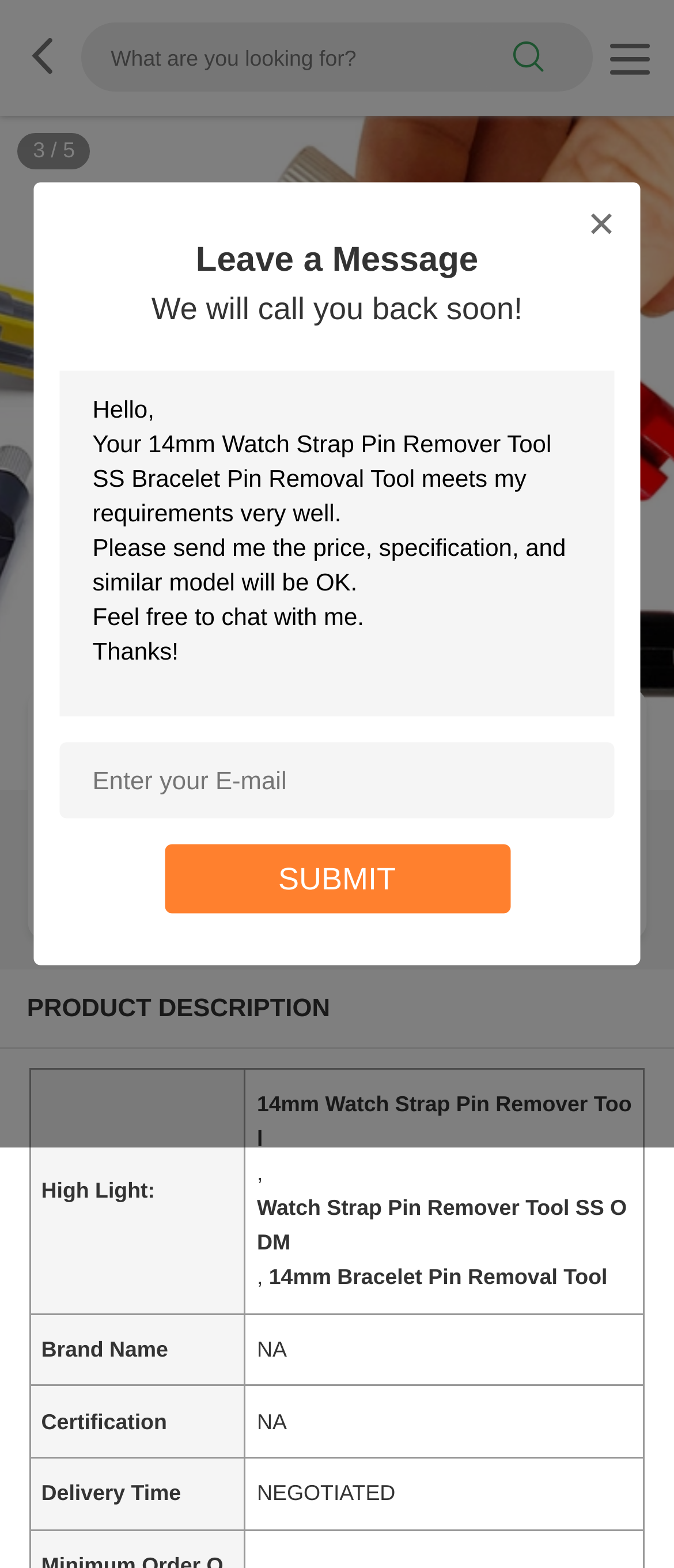Using details from the image, please answer the following question comprehensively:
What is the product name?

I found the answer by looking at the main product image and its corresponding text, which clearly states the product name.